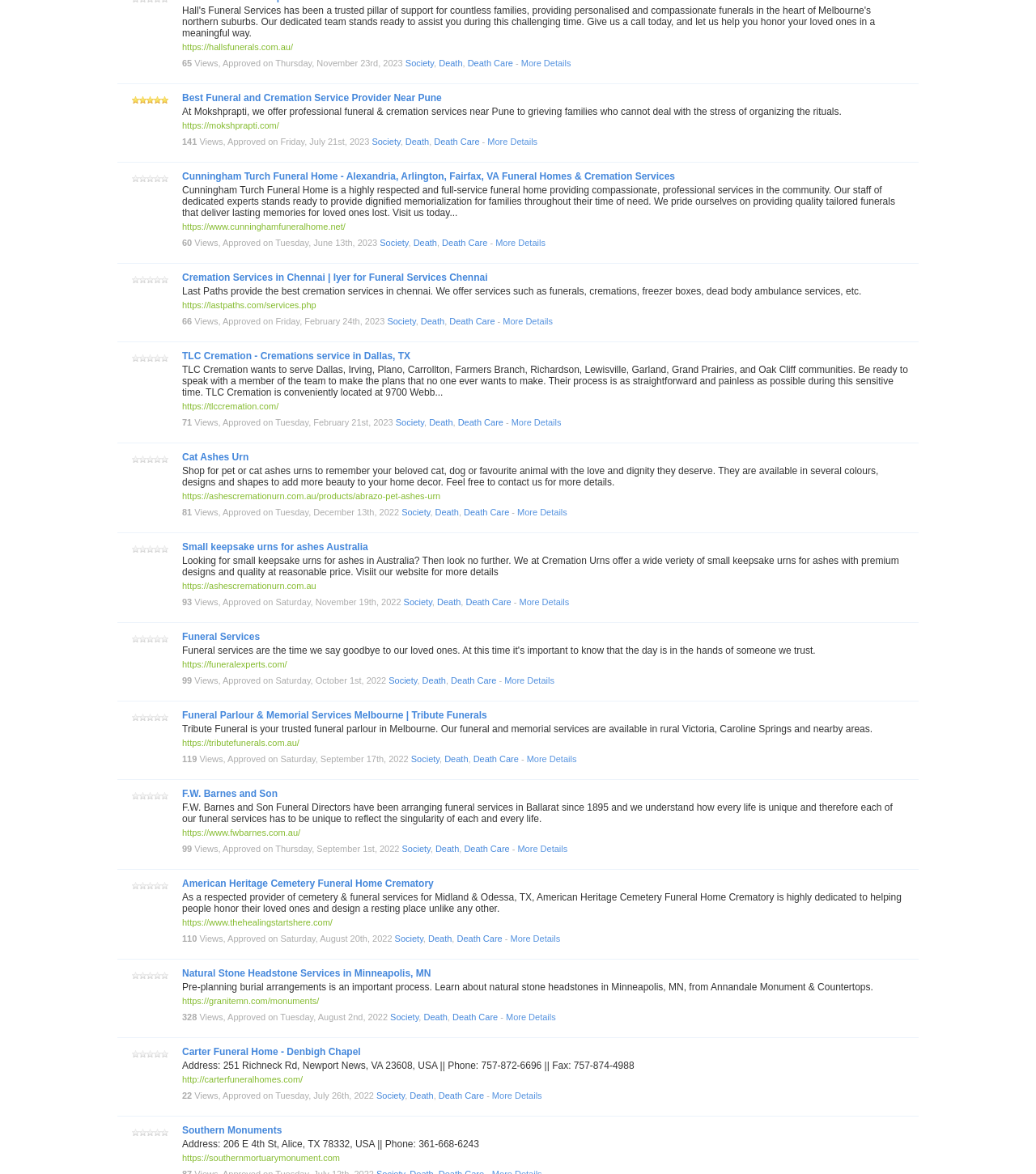Identify the bounding box coordinates for the element that needs to be clicked to fulfill this instruction: "Click the link to visit Mokshprapti website". Provide the coordinates in the format of four float numbers between 0 and 1: [left, top, right, bottom].

[0.176, 0.103, 0.269, 0.111]